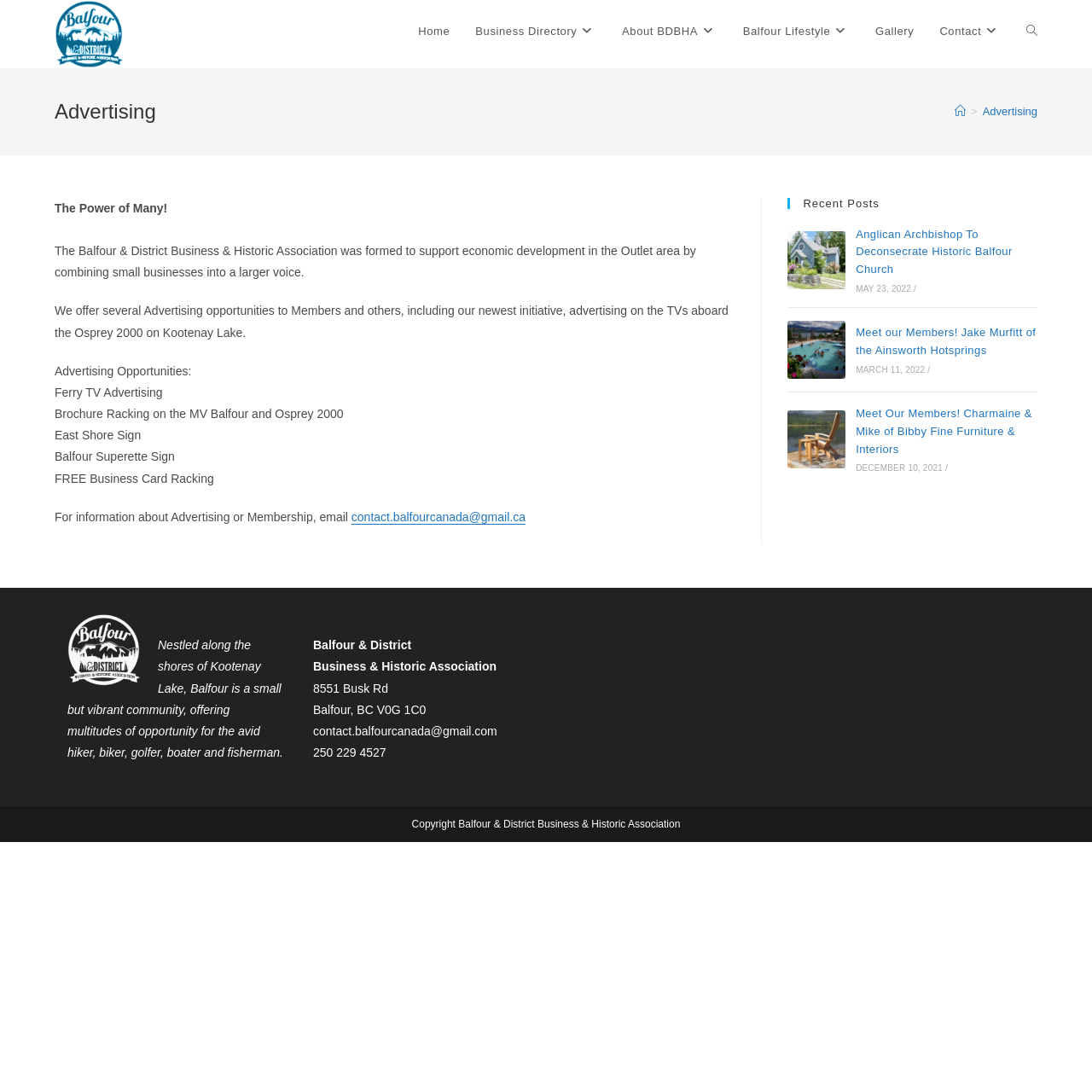Please identify the coordinates of the bounding box for the clickable region that will accomplish this instruction: "Contact the Balfour & District Business & Historic Association".

[0.322, 0.467, 0.481, 0.48]